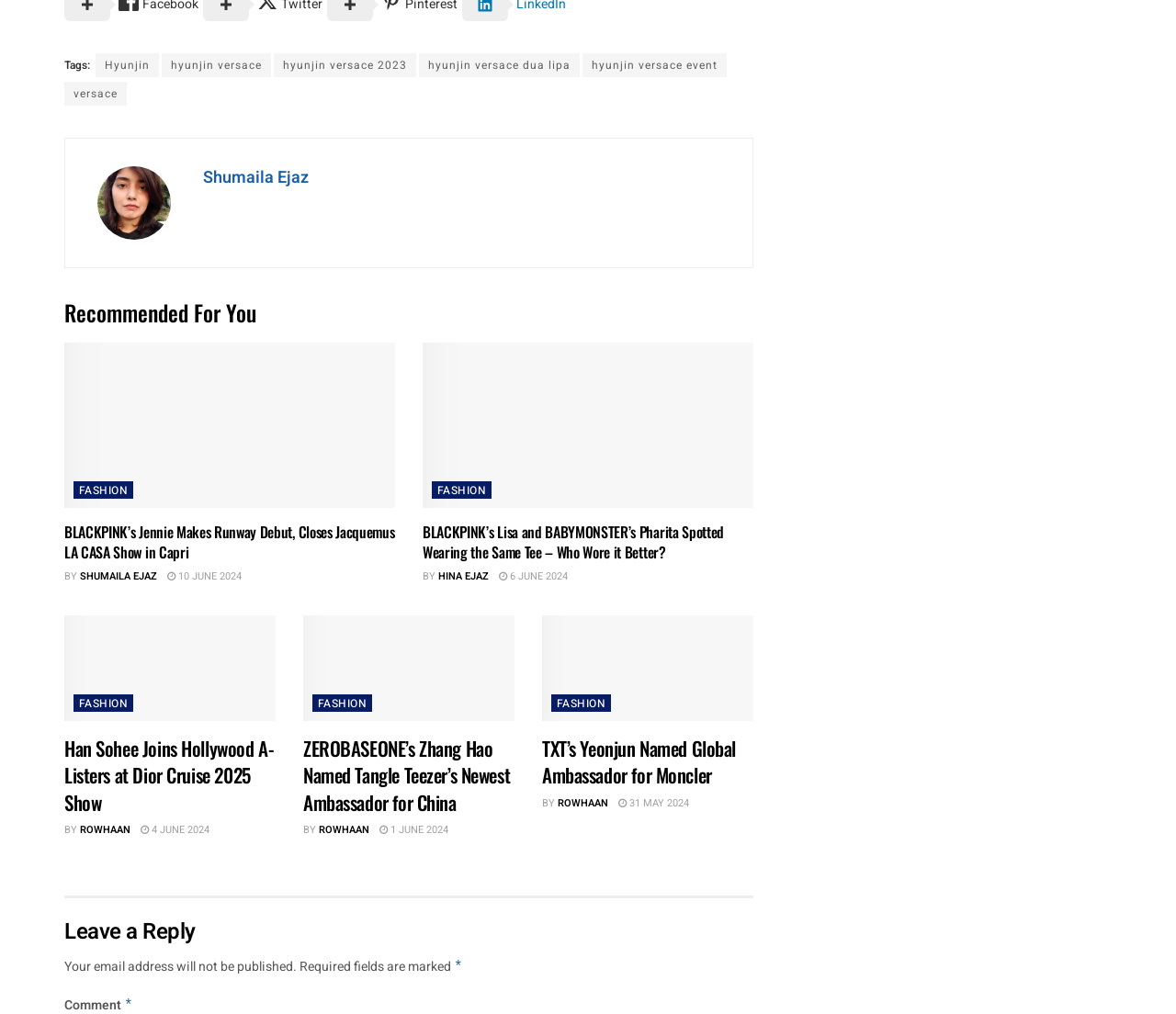Provide your answer in one word or a succinct phrase for the question: 
What is the name of the person in the image 'Jennie Runway Debut'?

Jennie